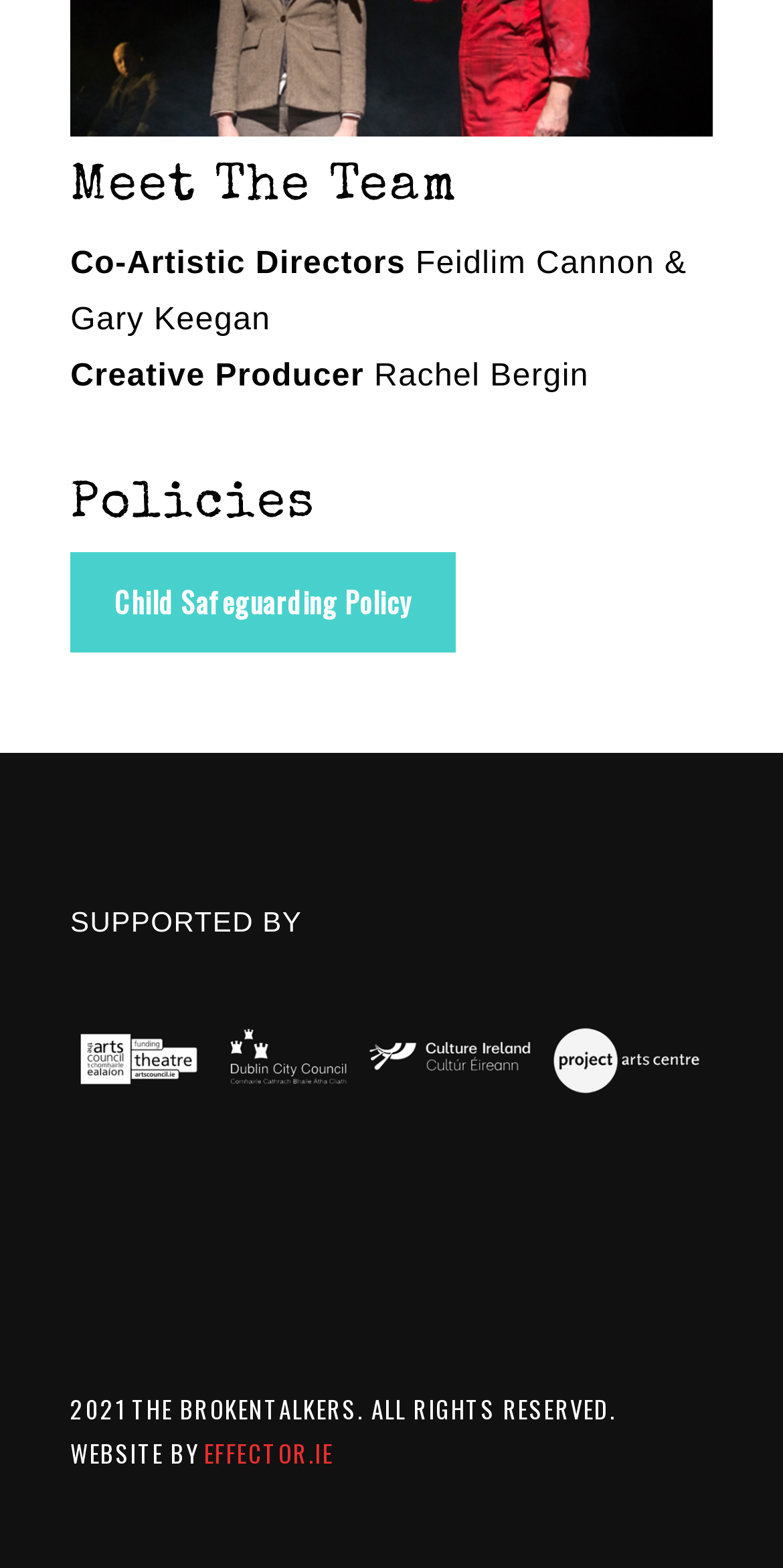Please determine the bounding box of the UI element that matches this description: EFFECTOR.IE. The coordinates should be given as (top-left x, top-left y, bottom-right x, bottom-right y), with all values between 0 and 1.

[0.26, 0.916, 0.426, 0.937]